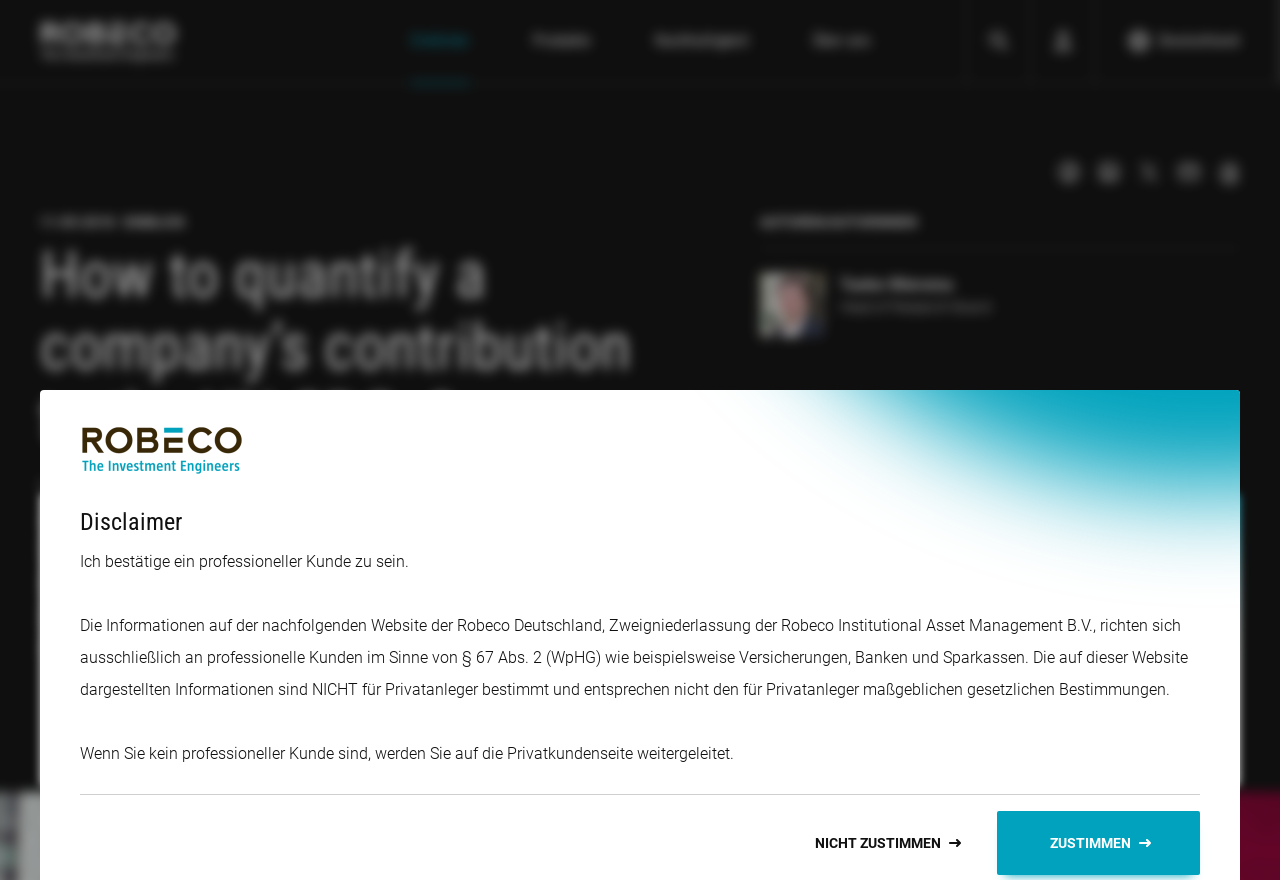Can you specify the bounding box coordinates of the area that needs to be clicked to fulfill the following instruction: "View the company’s contribution to the UN SDGs"?

[0.031, 0.543, 0.491, 0.71]